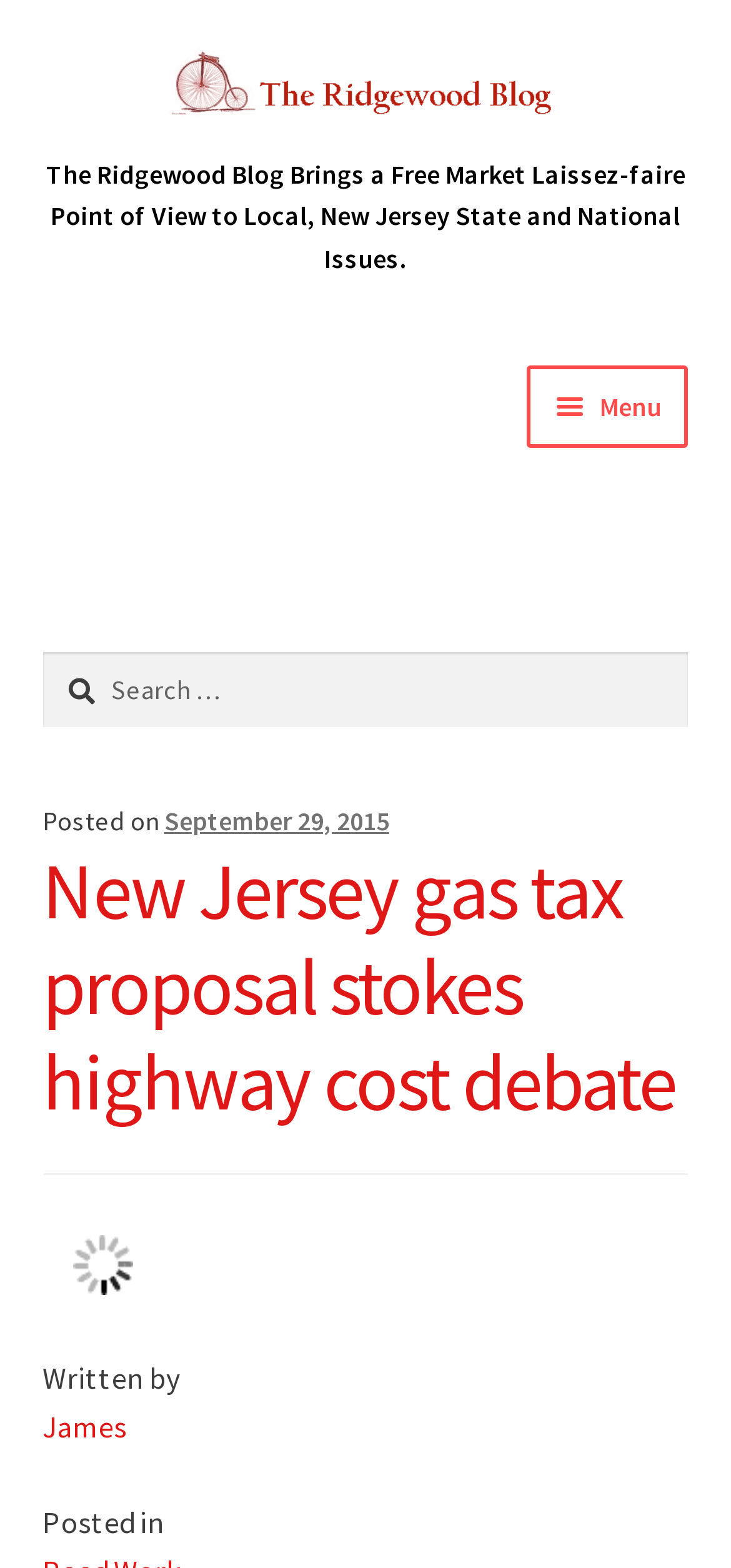Extract the bounding box for the UI element that matches this description: "LOCAL TOWNS".

[0.058, 0.517, 0.942, 0.575]